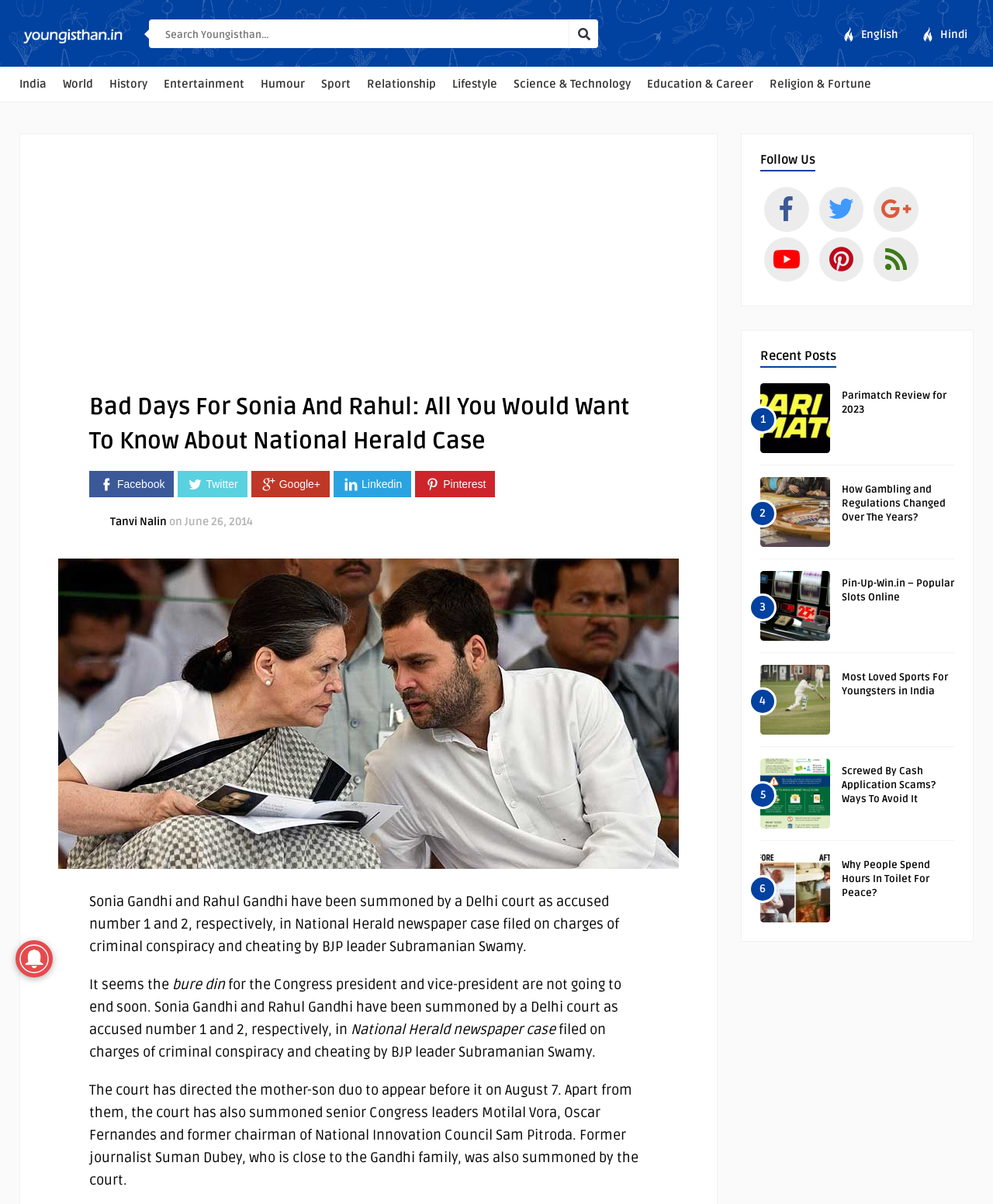What is the name of the website?
Based on the screenshot, answer the question with a single word or phrase.

Youngisthan